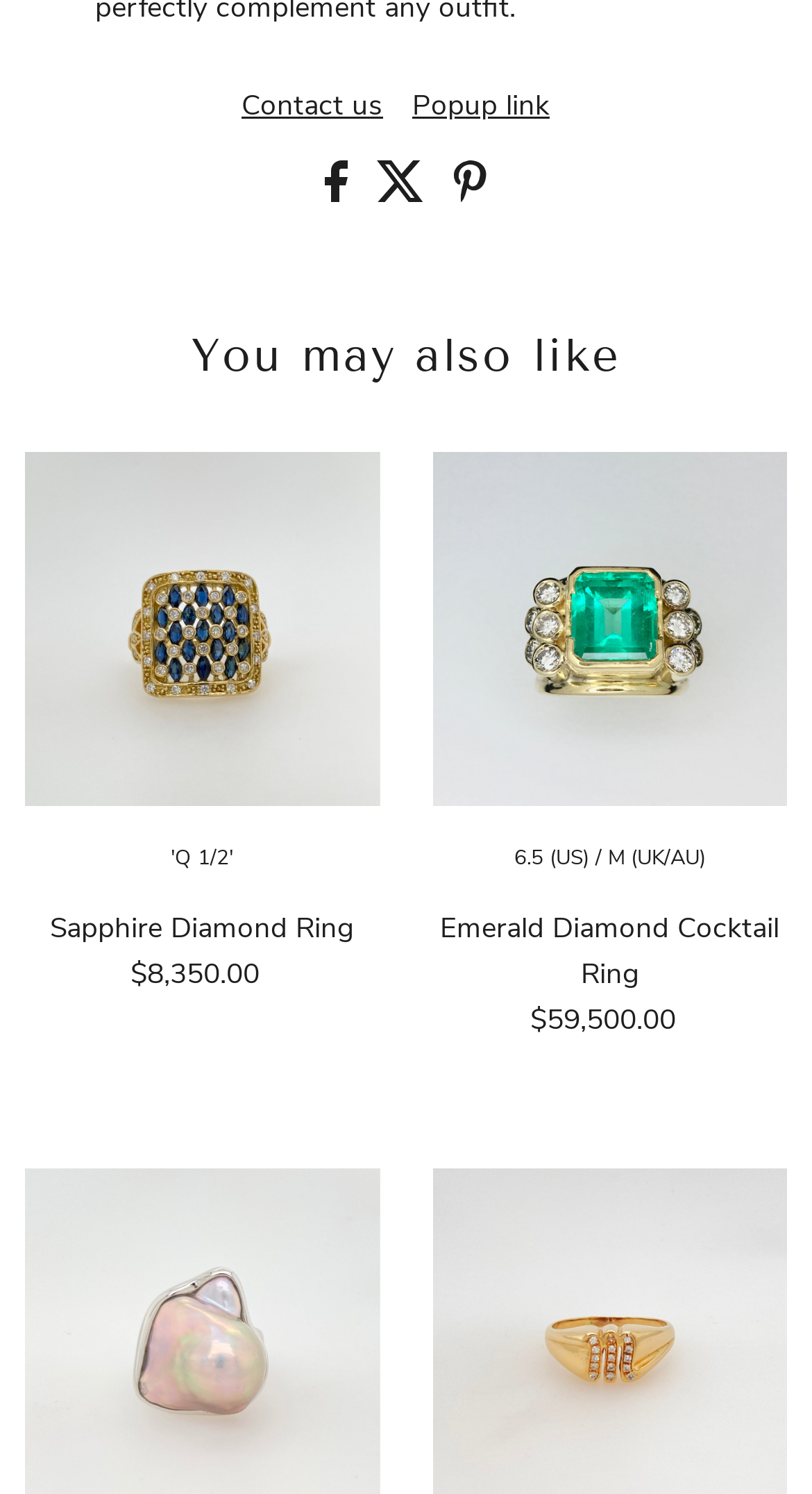What is the price of the Sapphire Diamond Ring? Refer to the image and provide a one-word or short phrase answer.

$8,350.00